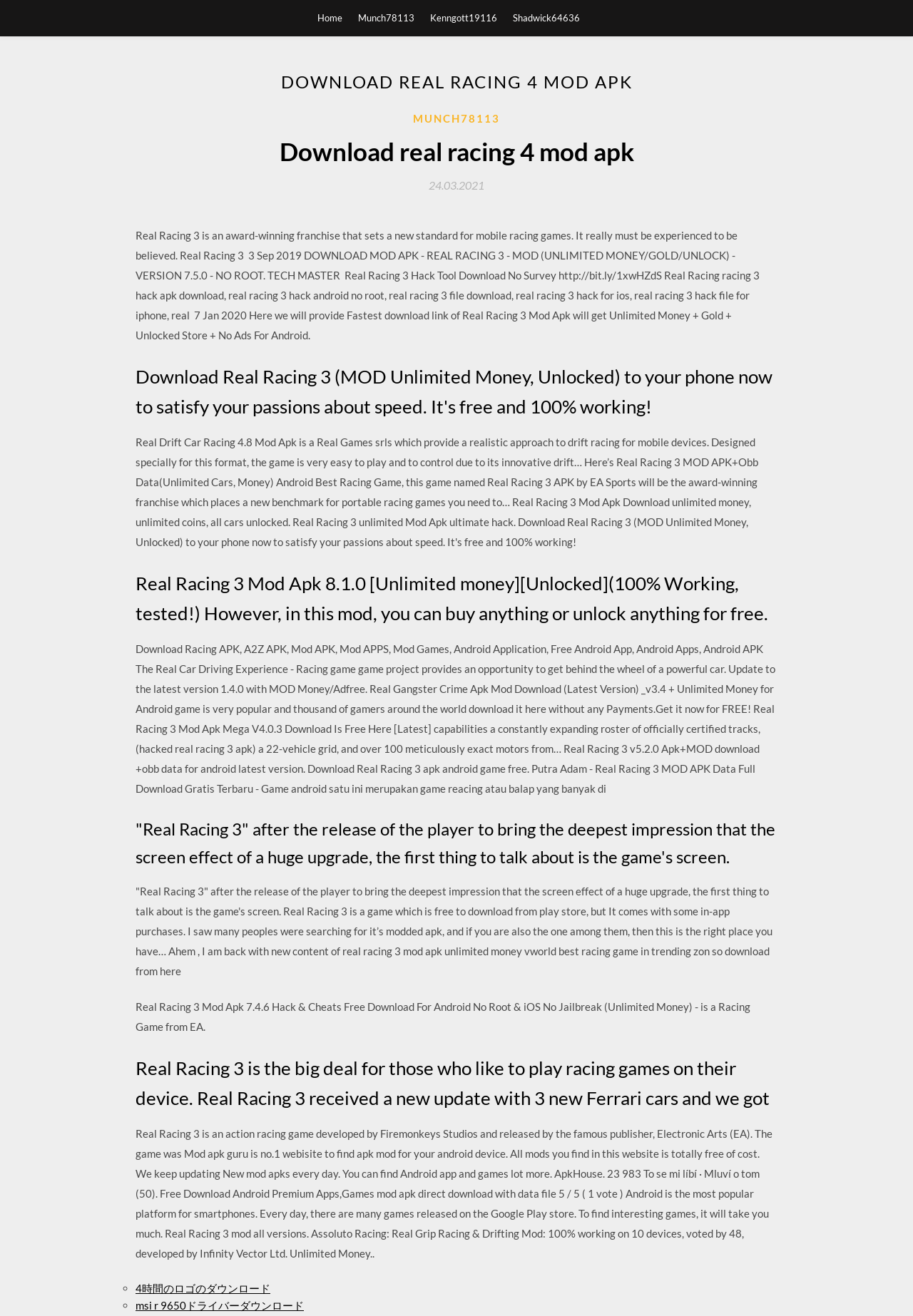Based on the image, please elaborate on the answer to the following question:
What is the purpose of the webpage?

I deduced this answer by analyzing the meta description and the content of the webpage, which provides information and links to download mod apks for Real Racing 3.